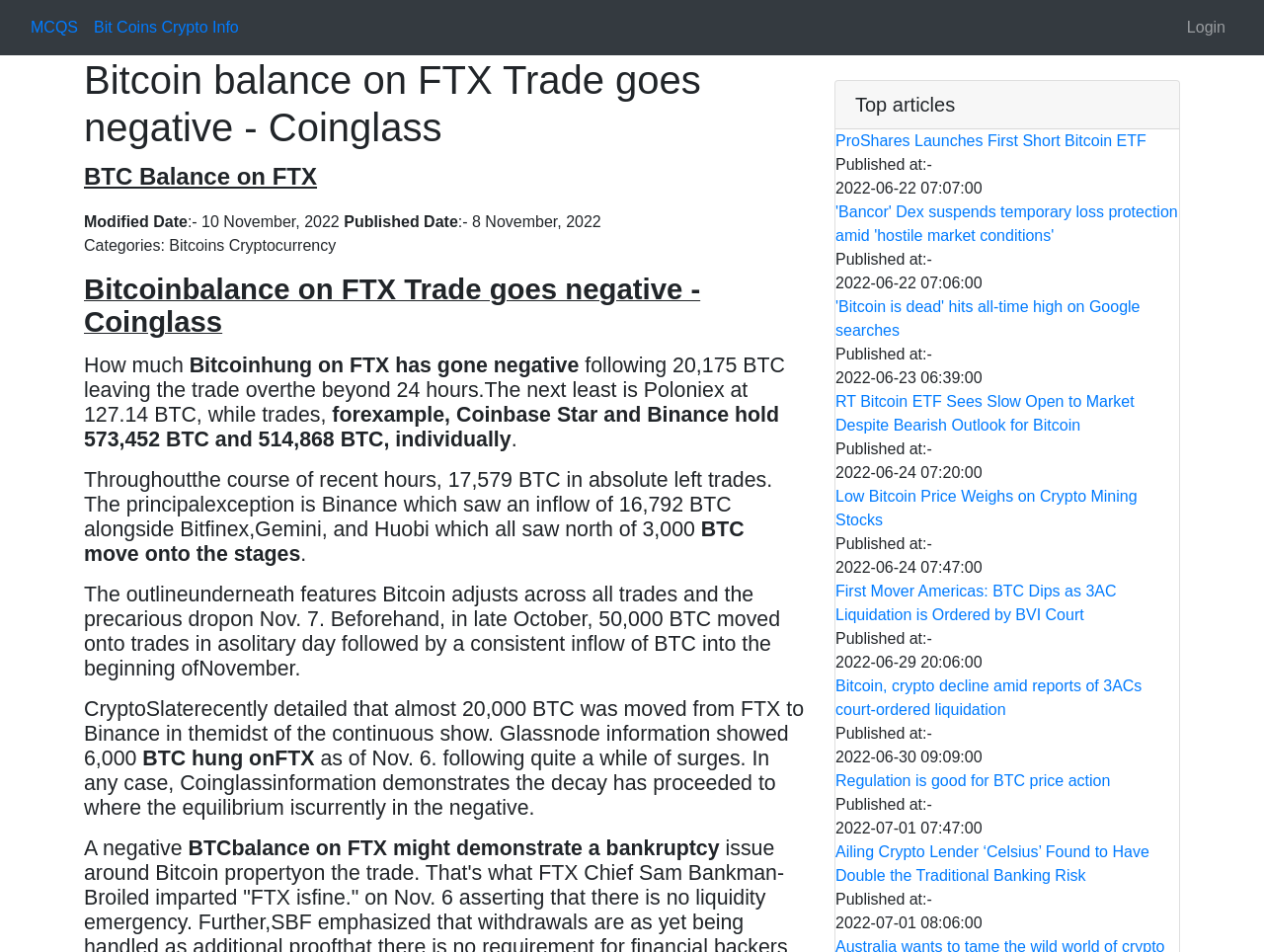Please answer the following question using a single word or phrase: 
How many BTC moved from FTX to Binance?

20,000